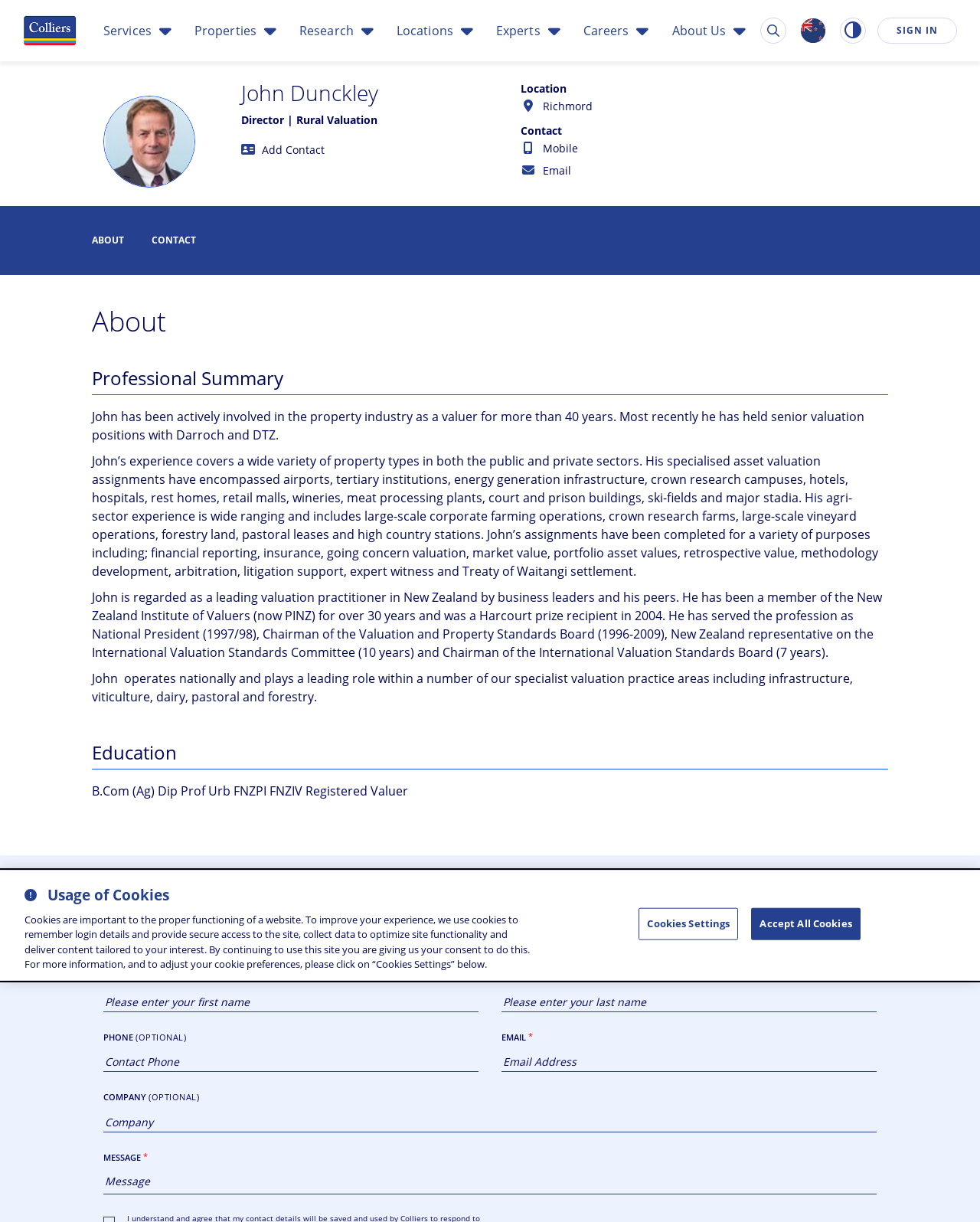Based on the visual content of the image, answer the question thoroughly: What is the location of John's office?

I found the answer by looking at the link 'Richmond' on the webpage, which is located under the 'Location' section, indicating that John's office is located in Richmond.